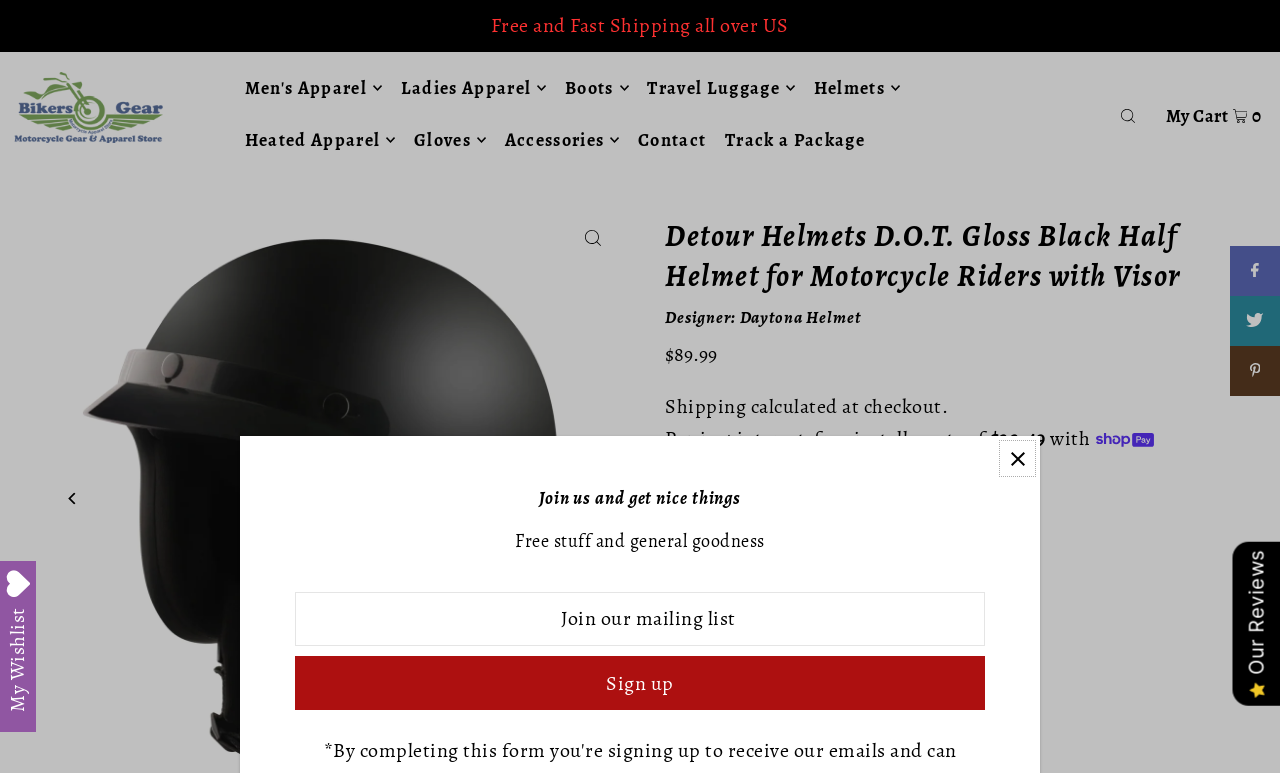Determine the bounding box coordinates of the clickable element necessary to fulfill the instruction: "Click on the 'Learn more' button". Provide the coordinates as four float numbers within the 0 to 1 range, i.e., [left, top, right, bottom].

[0.52, 0.588, 0.594, 0.63]